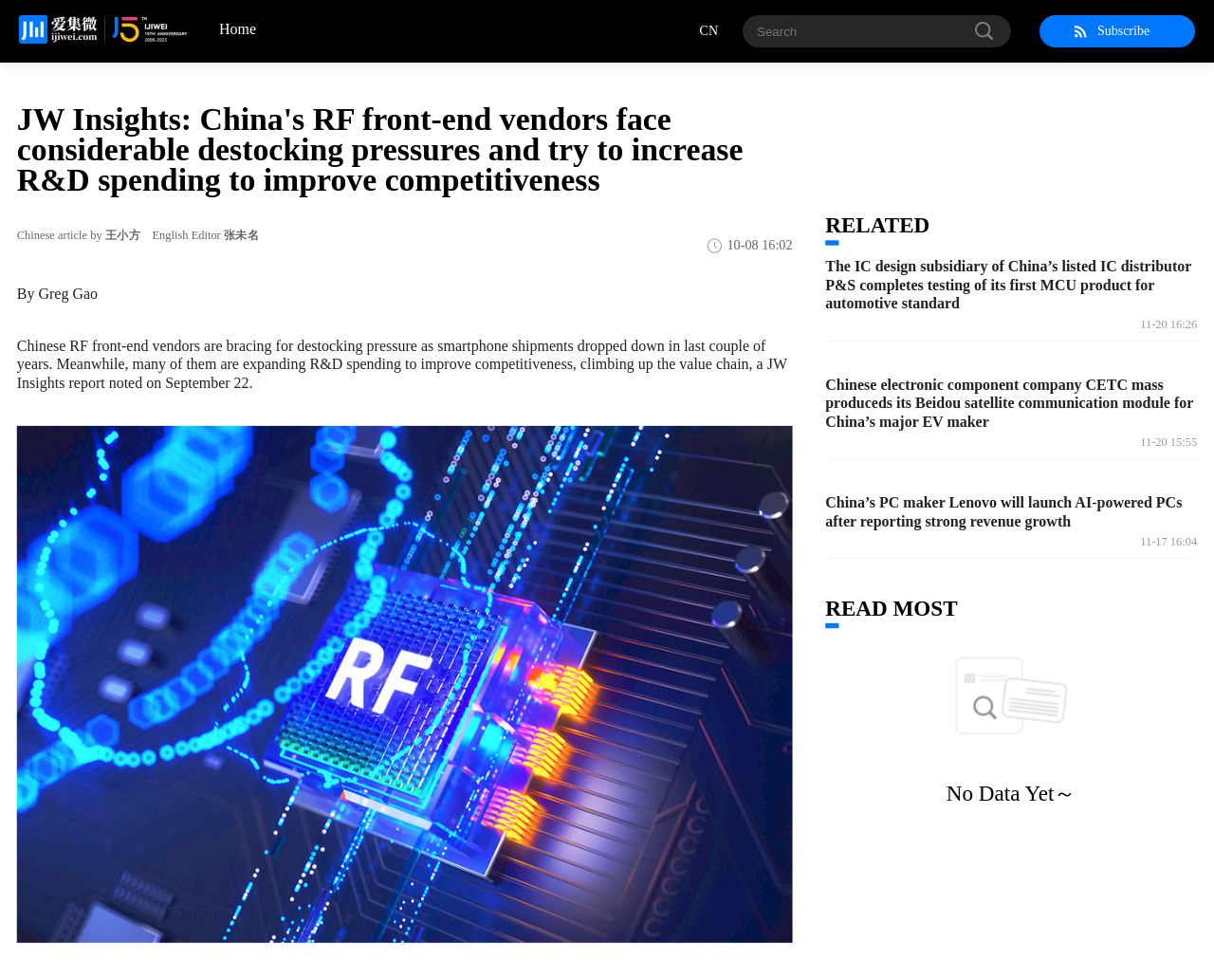What is the position of the 'Subscribe' link?
Please look at the screenshot and answer using one word or phrase.

Top right